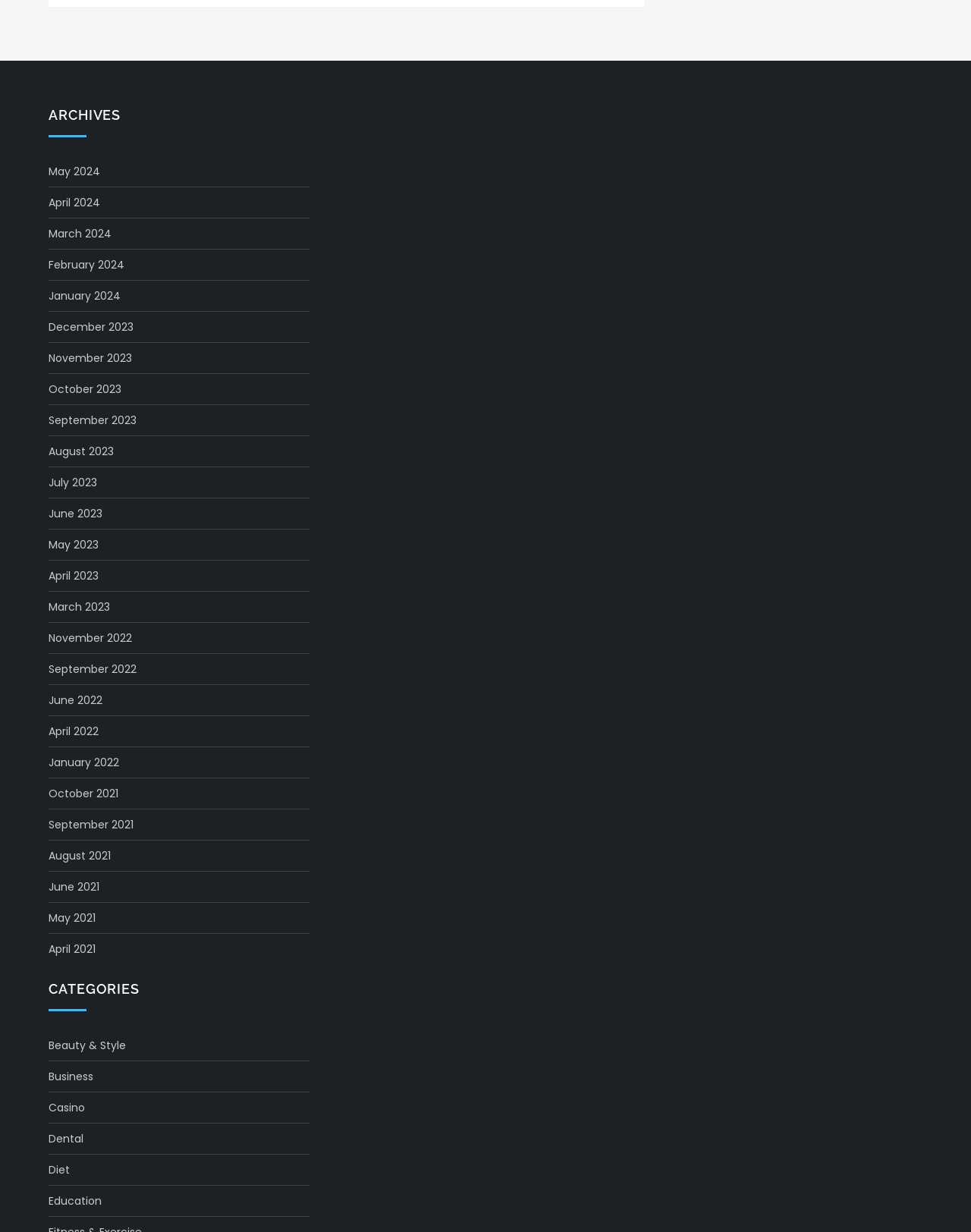Respond to the question below with a single word or phrase: How many categories are listed on the webpage?

7